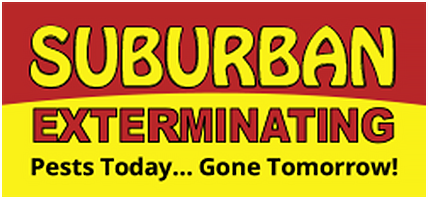Provide a brief response to the question below using one word or phrase:
What is the company name?

Suburban Exterminating